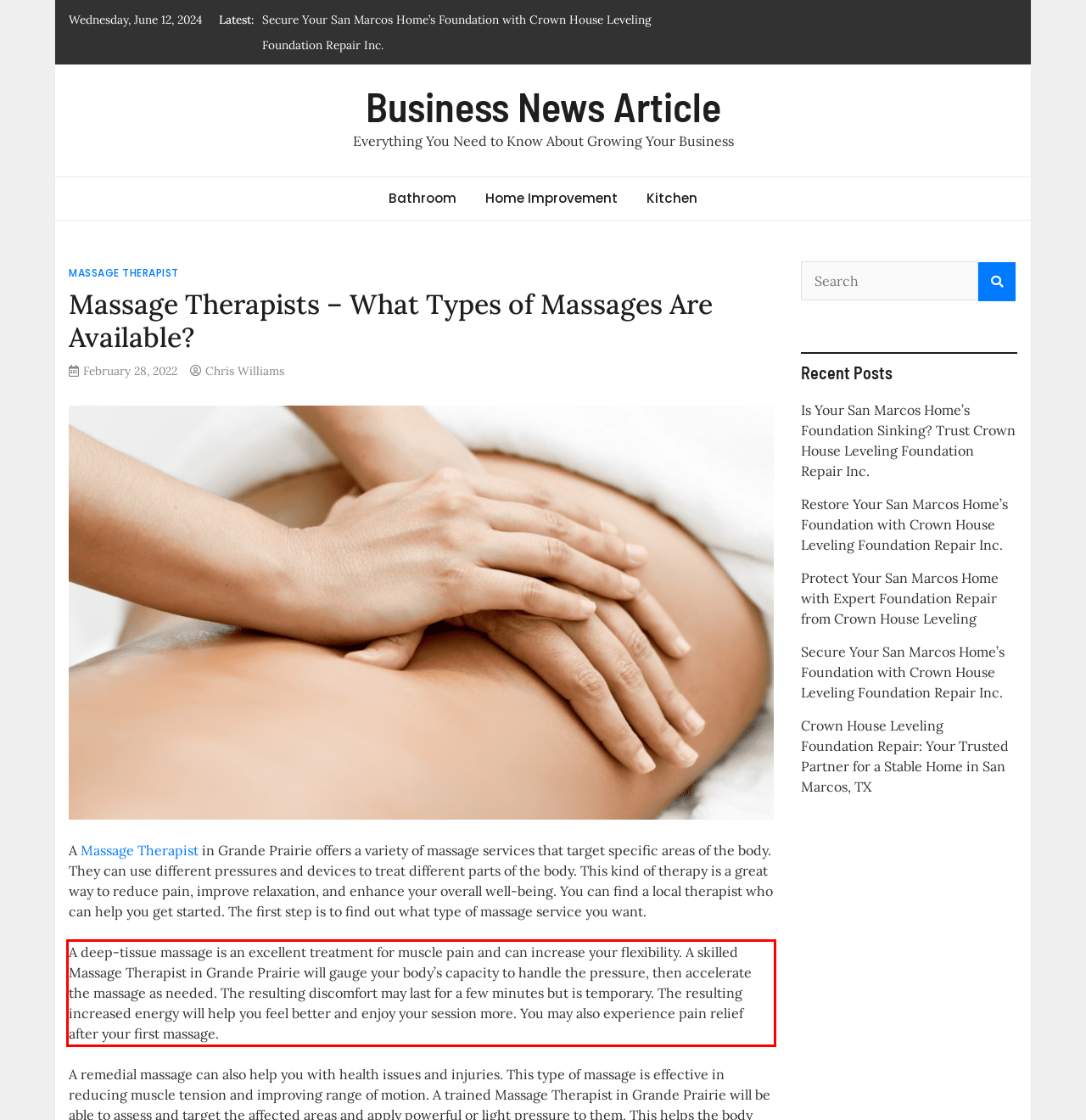Please use OCR to extract the text content from the red bounding box in the provided webpage screenshot.

A deep-tissue massage is an excellent treatment for muscle pain and can increase your flexibility. A skilled Massage Therapist in Grande Prairie will gauge your body’s capacity to handle the pressure, then accelerate the massage as needed. The resulting discomfort may last for a few minutes but is temporary. The resulting increased energy will help you feel better and enjoy your session more. You may also experience pain relief after your first massage.